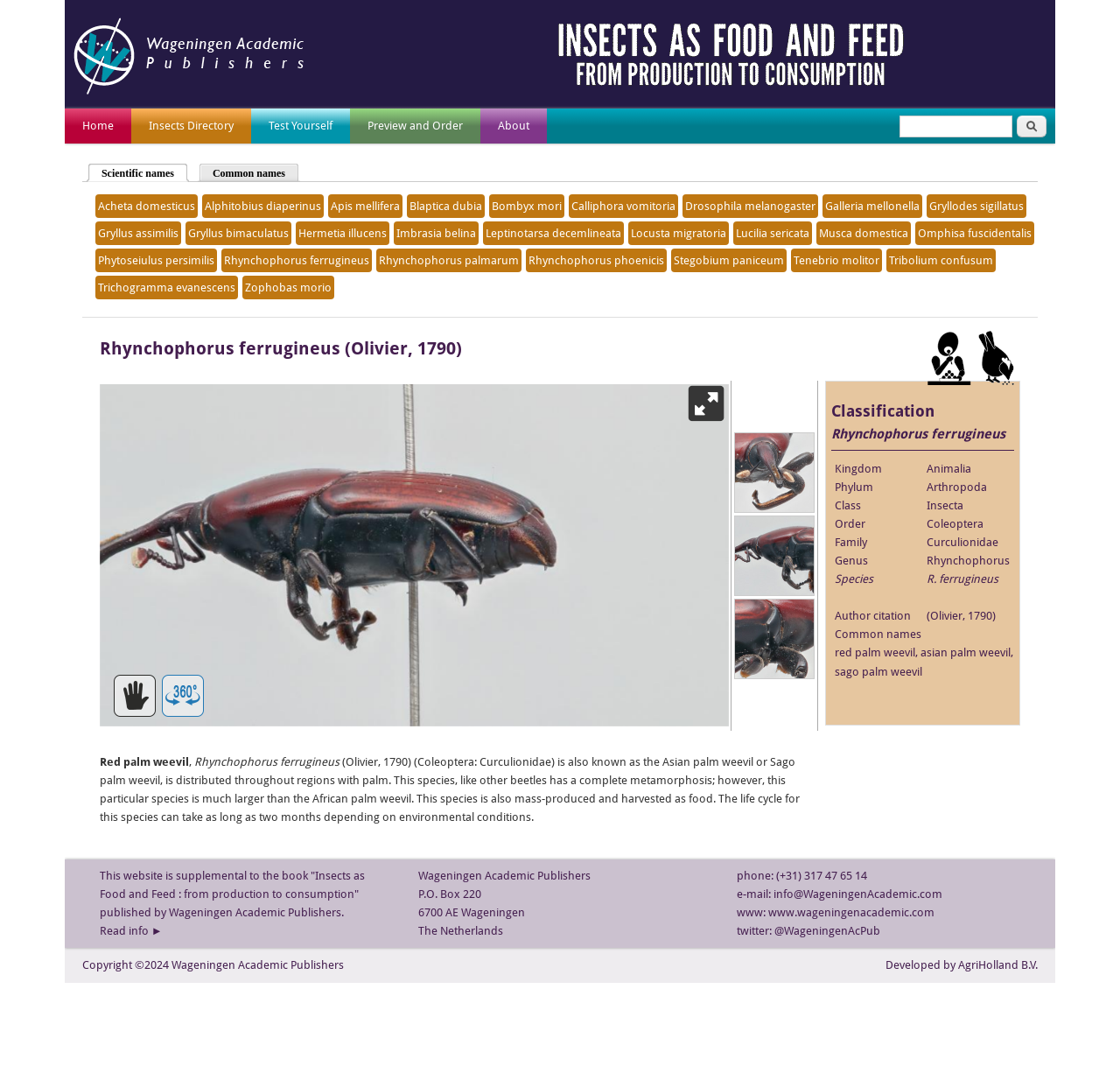Determine the bounding box coordinates for the clickable element required to fulfill the instruction: "Explore Scientific names". Provide the coordinates as four float numbers between 0 and 1, i.e., [left, top, right, bottom].

[0.081, 0.15, 0.169, 0.17]